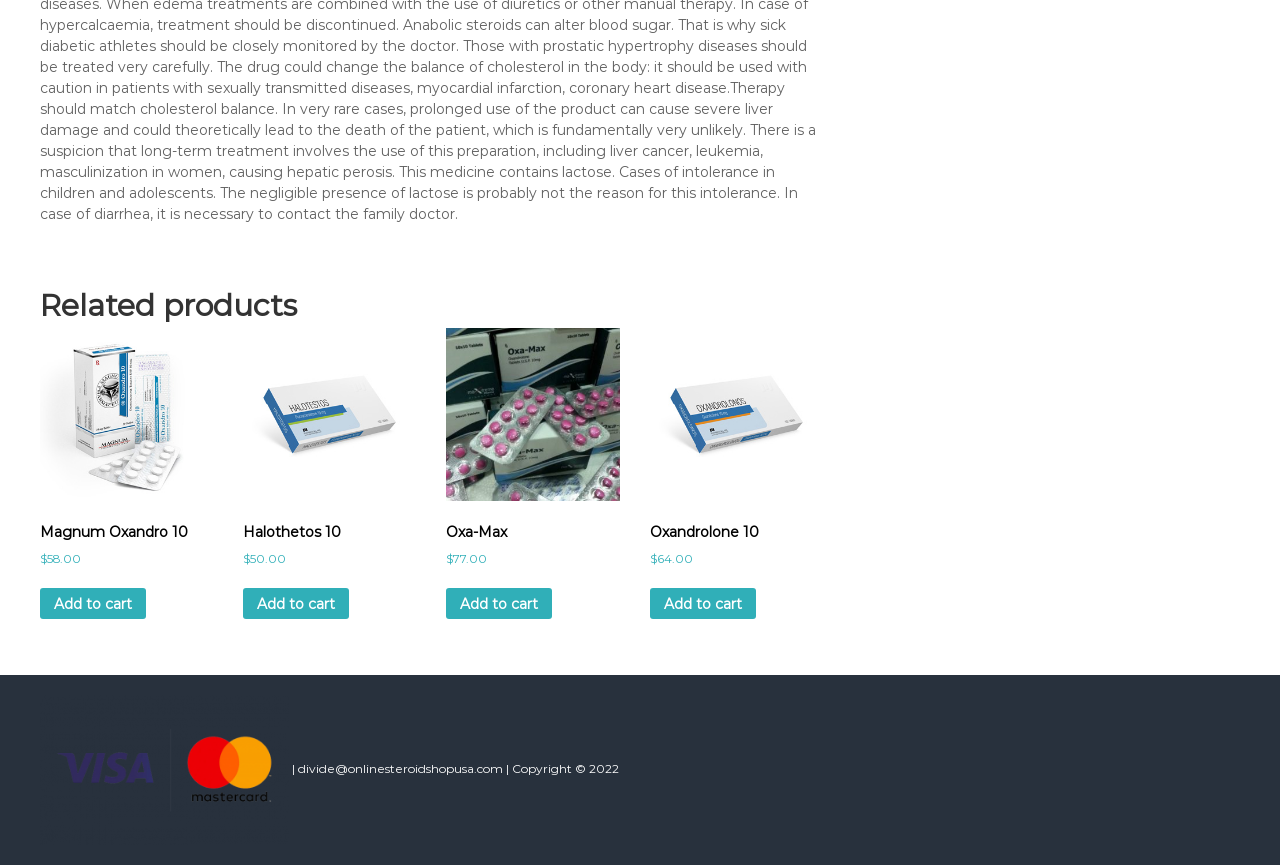What is the price of Oxa-Max?
Look at the screenshot and respond with a single word or phrase.

$77.00